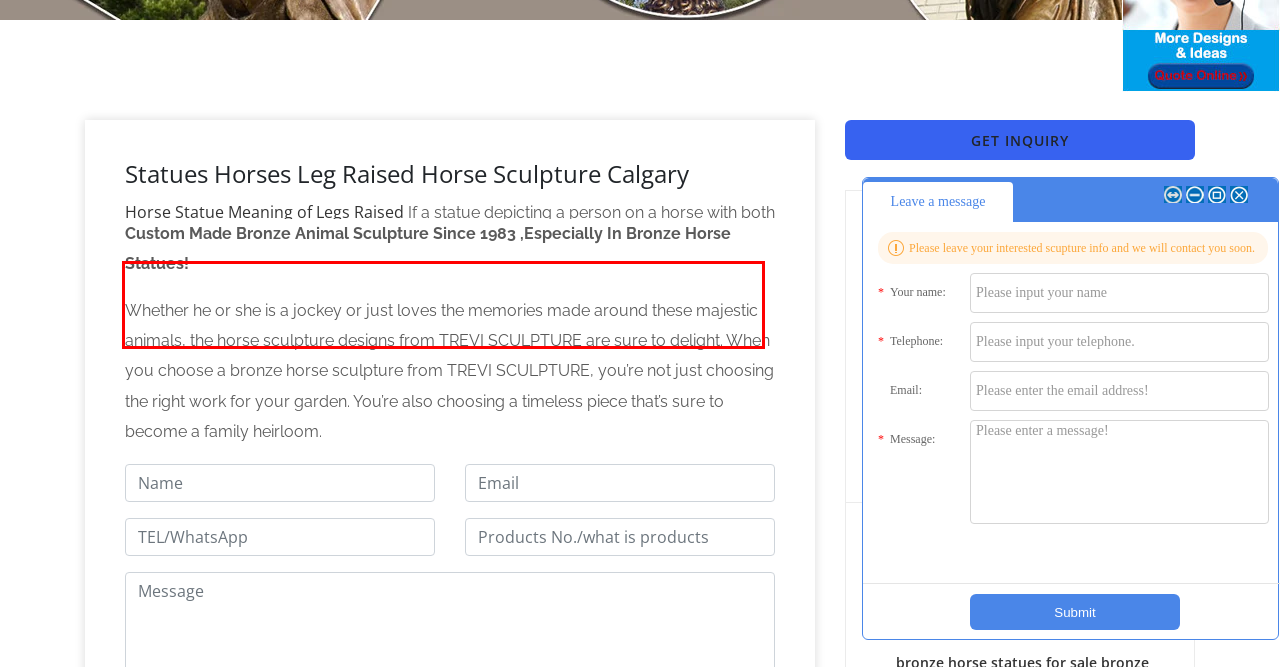Please look at the webpage screenshot and extract the text enclosed by the red bounding box.

It means the artist thought that the statue would look good with the legs raised. … meaning of a horse statue … two of the horses feet are raised (horse …